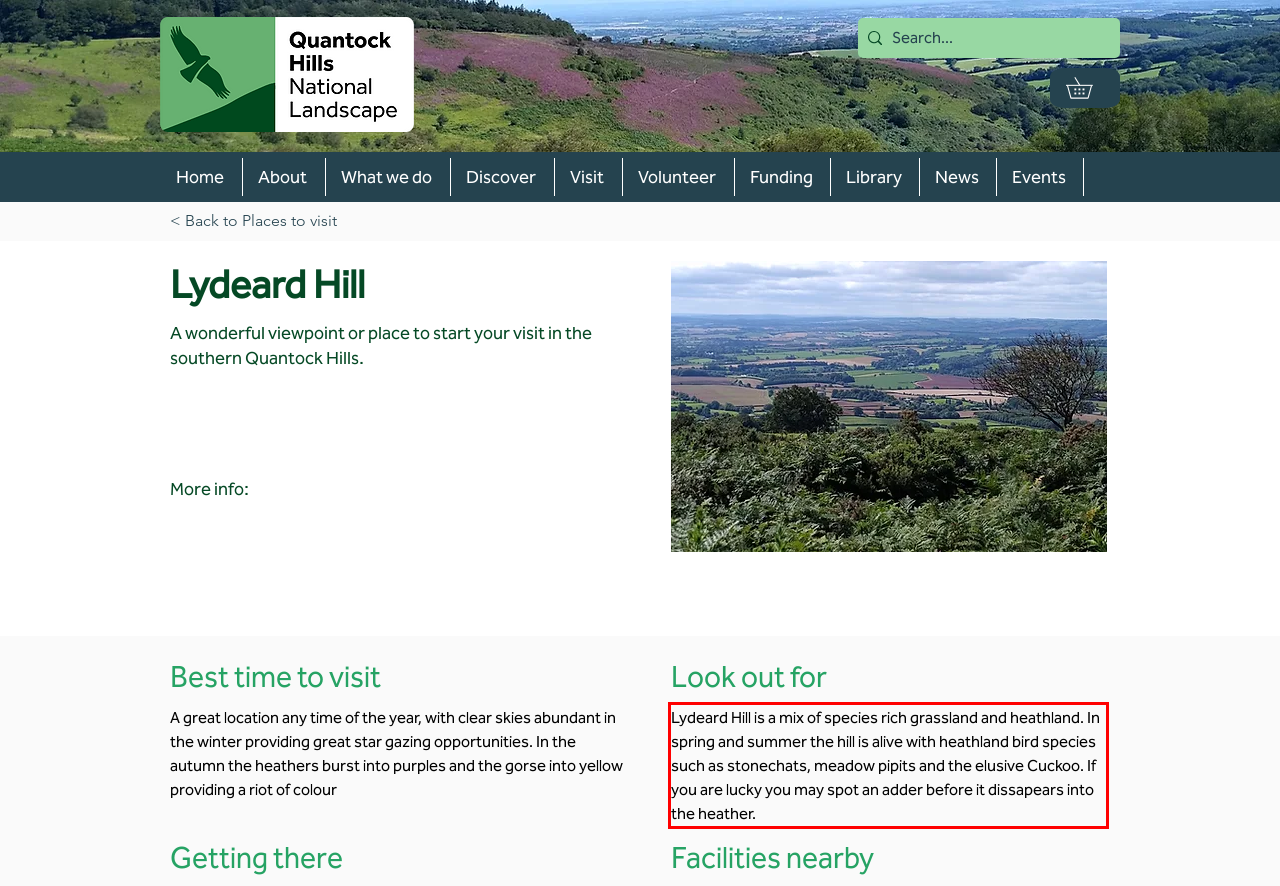Please identify and extract the text from the UI element that is surrounded by a red bounding box in the provided webpage screenshot.

Lydeard Hill is a mix of species rich grassland and heathland. In spring and summer the hill is alive with heathland bird species such as stonechats, meadow pipits and the elusive Cuckoo. If you are lucky you may spot an adder before it dissapears into the heather.